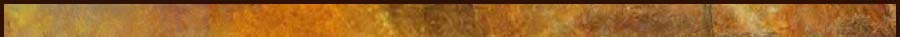Please answer the following question using a single word or phrase: 
Where is Cottonwood located in relation to Sedona?

Near Sedona